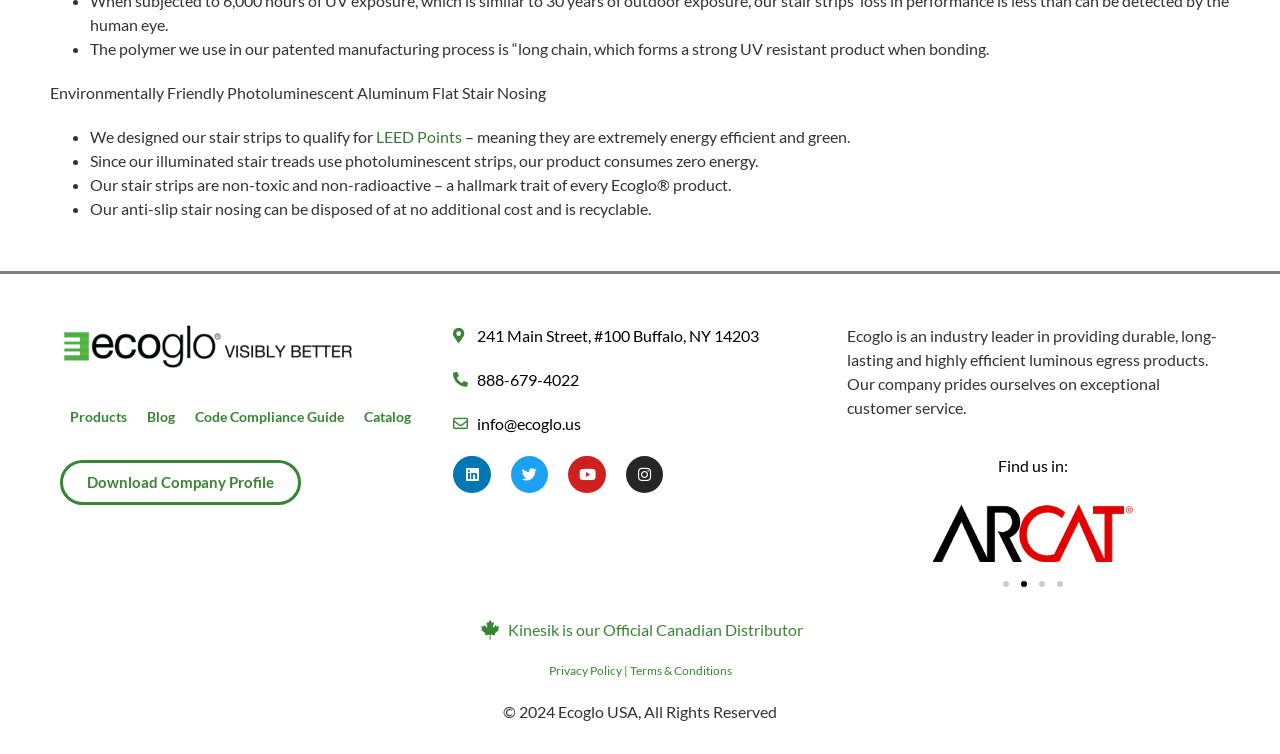Using the element description: "aria-label="Find Ecoglo at MasterSpec"", determine the bounding box coordinates for the specified UI element. The coordinates should be four float numbers between 0 and 1, [left, top, right, bottom].

[0.729, 0.661, 0.885, 0.754]